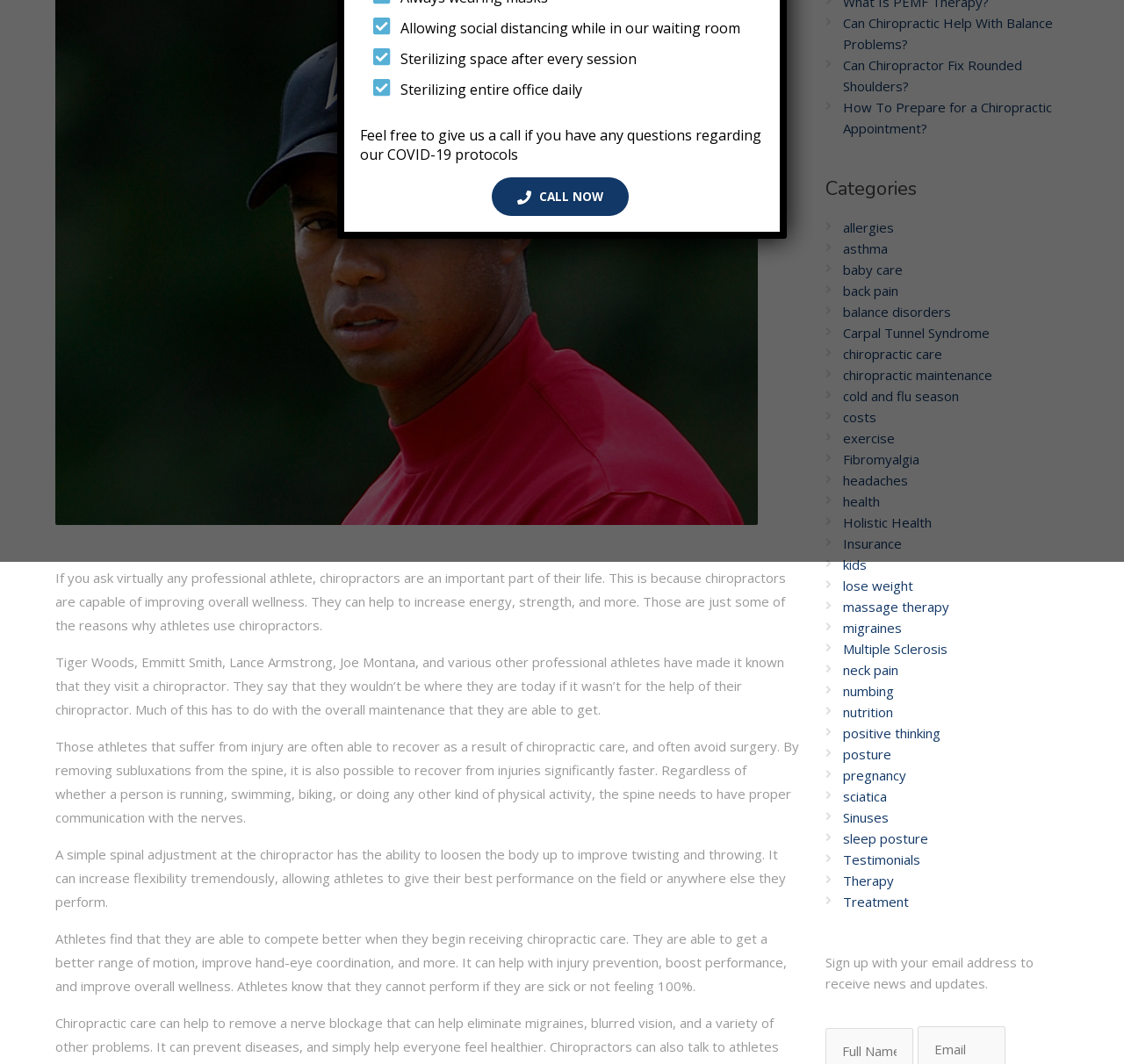Predict the bounding box coordinates for the UI element described as: "Can Chiropractor Fix Rounded Shoulders?". The coordinates should be four float numbers between 0 and 1, presented as [left, top, right, bottom].

[0.75, 0.053, 0.909, 0.089]